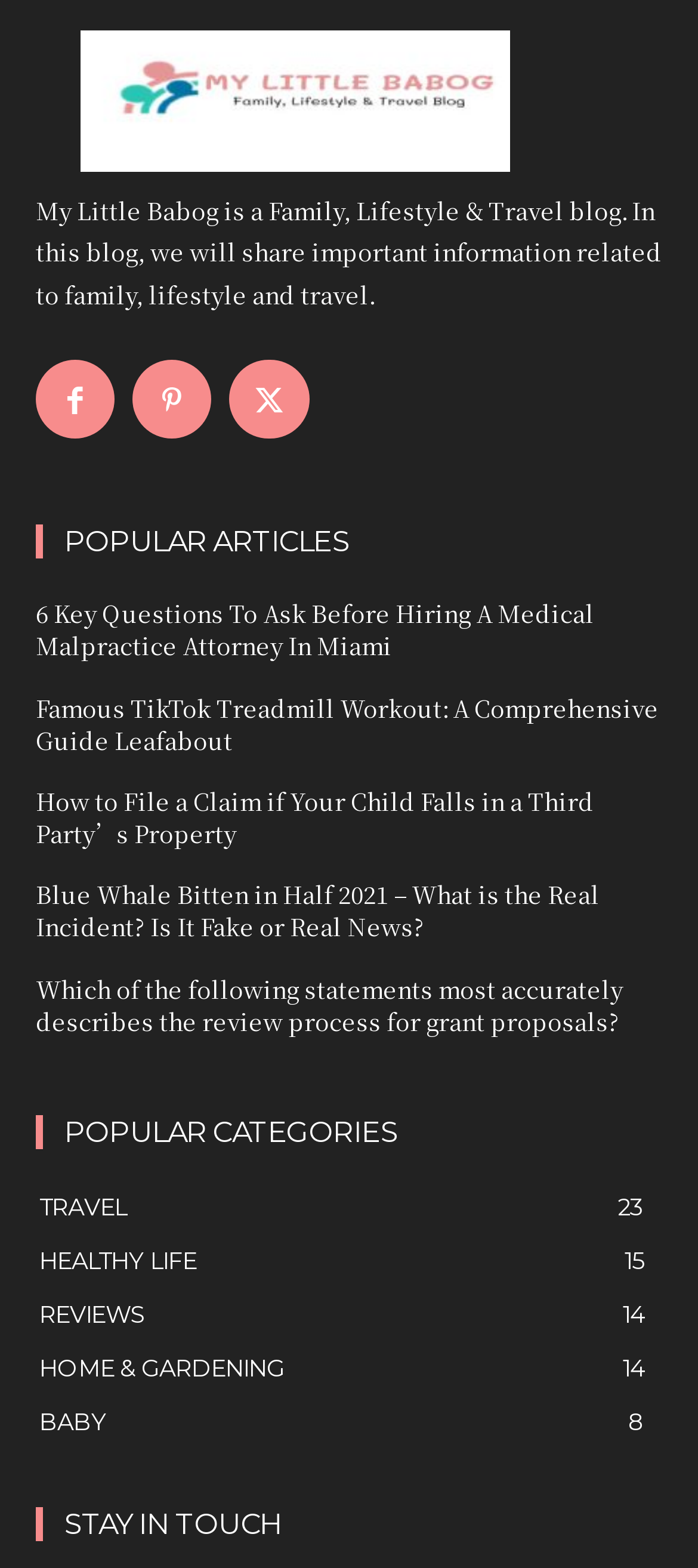Please analyze the image and provide a thorough answer to the question:
How many social media links are there?

There are 3 social media links, represented by icons, located below the blog description, which are Facebook, Twitter, and Instagram, respectively.